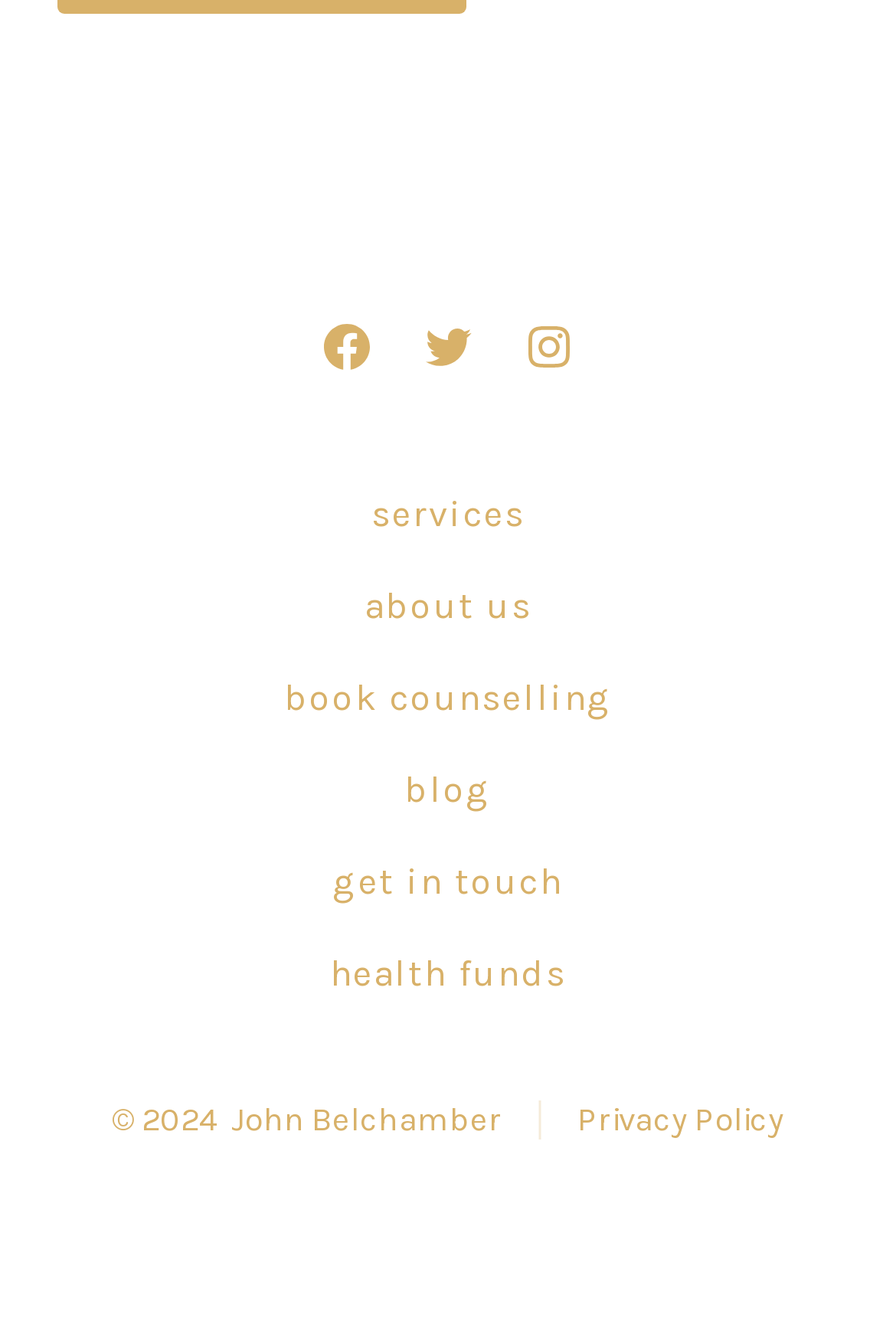Using the information in the image, give a comprehensive answer to the question: 
What is the name of the person associated with the copyright?

At the bottom of the webpage, I found a copyright notice with the name 'John Belchamber' next to it, indicating that he is the person associated with the copyright.